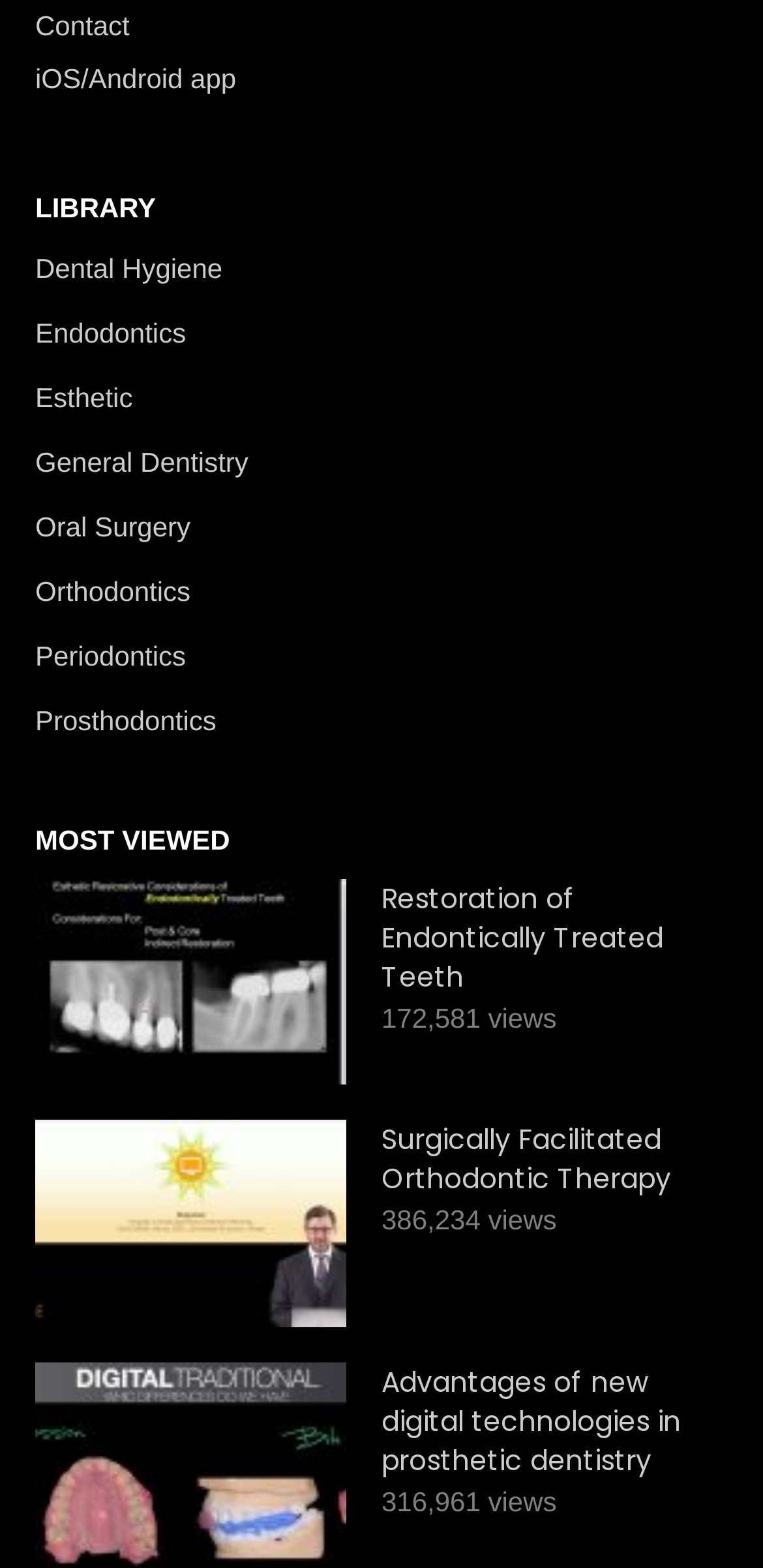Find the bounding box coordinates of the element you need to click on to perform this action: 'Learn about Advantages of new digital technologies in prosthetic dentistry'. The coordinates should be represented by four float values between 0 and 1, in the format [left, top, right, bottom].

[0.5, 0.869, 0.954, 0.944]